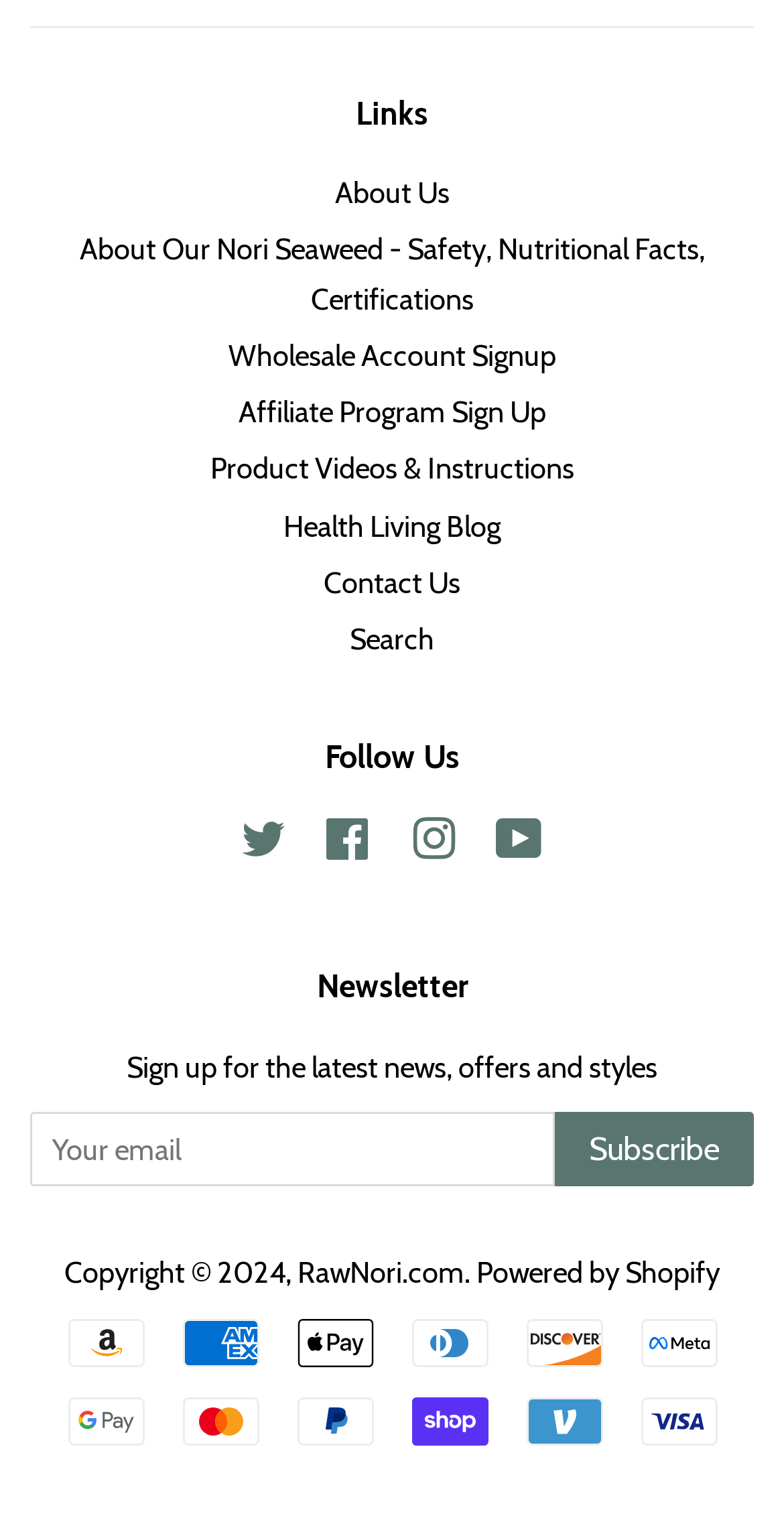Please find the bounding box coordinates of the element that you should click to achieve the following instruction: "Contact Us". The coordinates should be presented as four float numbers between 0 and 1: [left, top, right, bottom].

[0.413, 0.372, 0.587, 0.396]